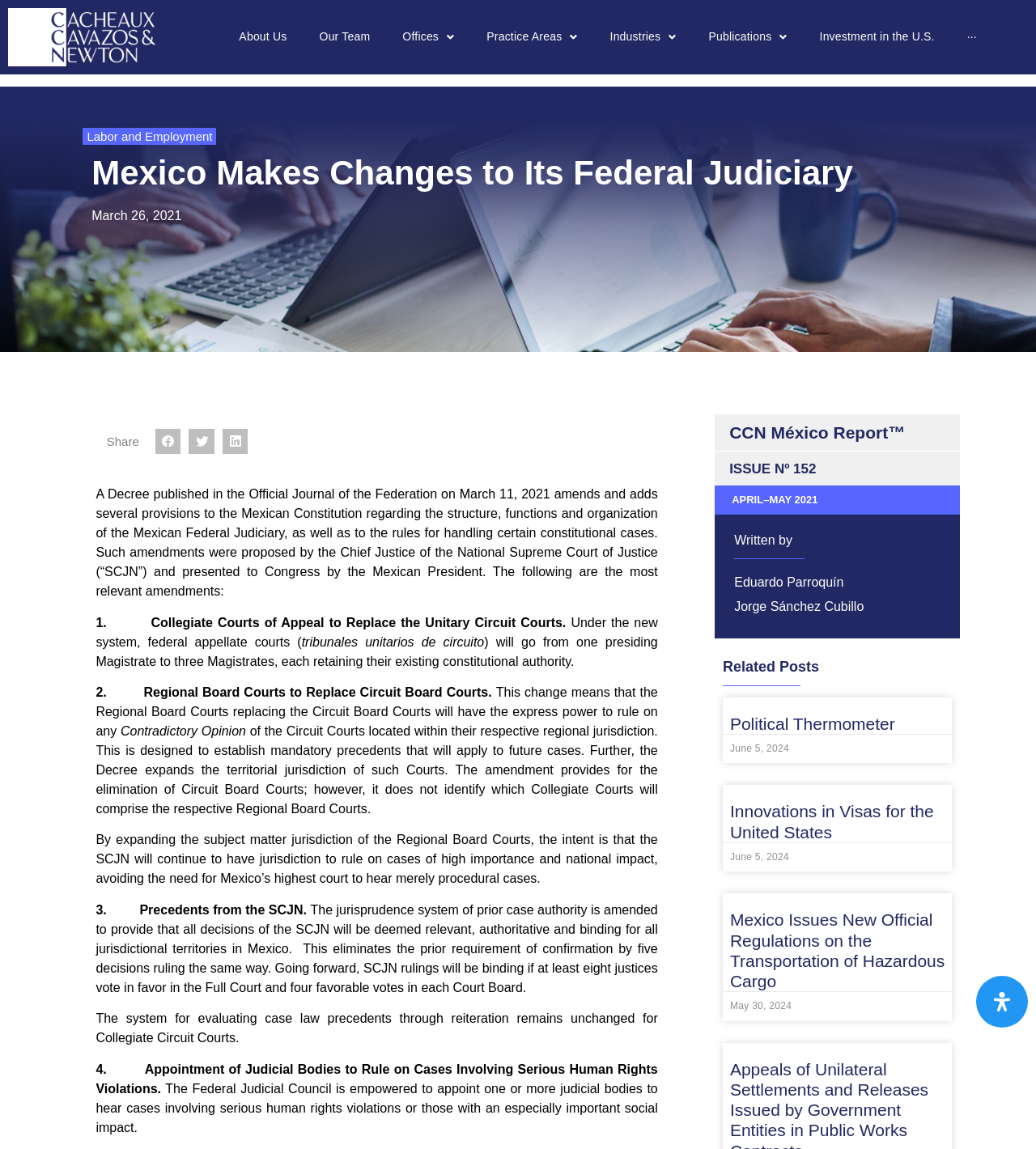Carefully observe the image and respond to the question with a detailed answer:
What is the title of the article?

The title of the article can be found in the heading element with the text 'Mexico Makes Changes to Its Federal Judiciary' which is located at the top of the webpage.